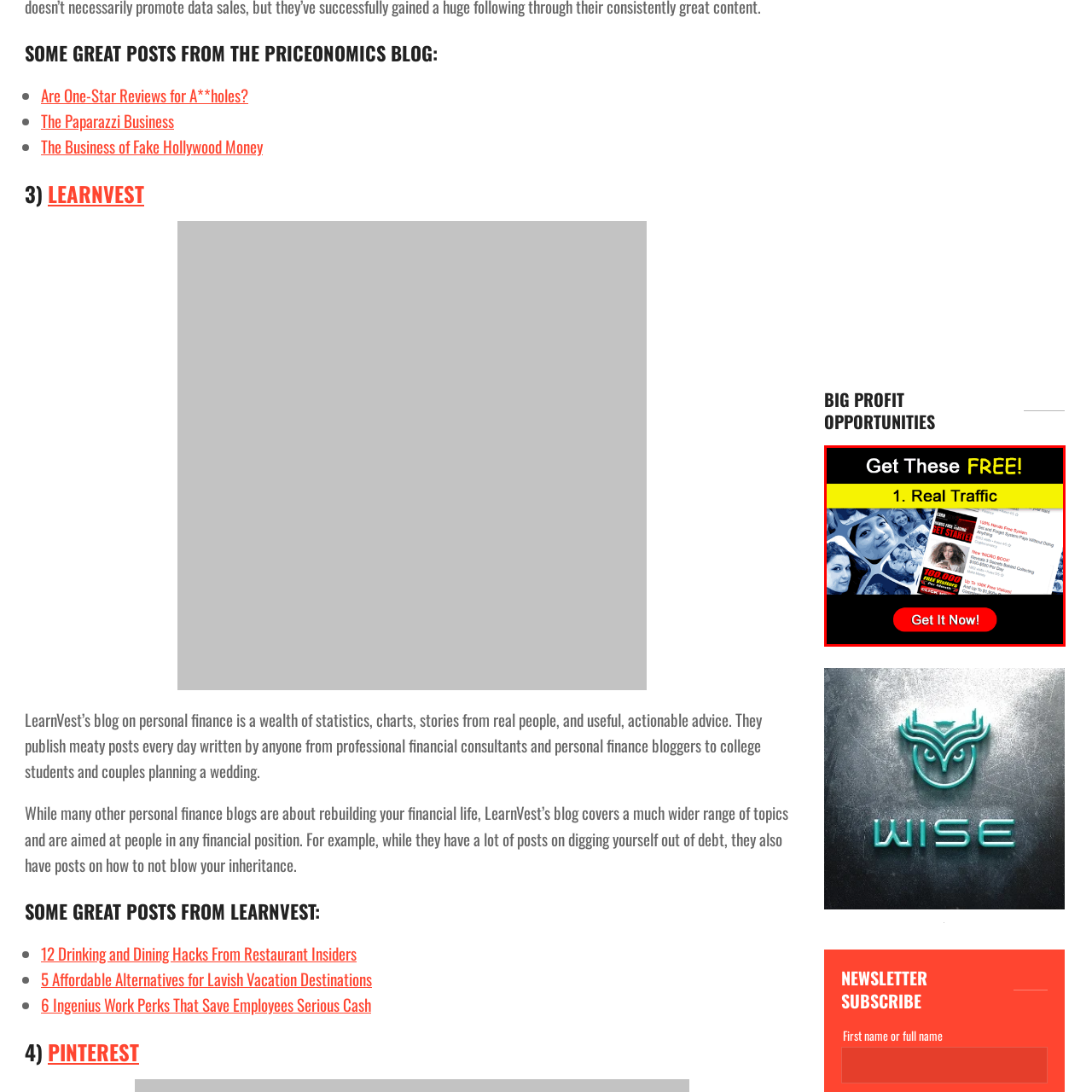Please analyze the portion of the image highlighted by the red bounding box and respond to the following question with a detailed explanation based on what you see: What is the first item in the list?

The first item in the list is 'Real Traffic', which is one of the benefits that the viewer can get for free, as indicated by the bold text 'Get These FREE!'.